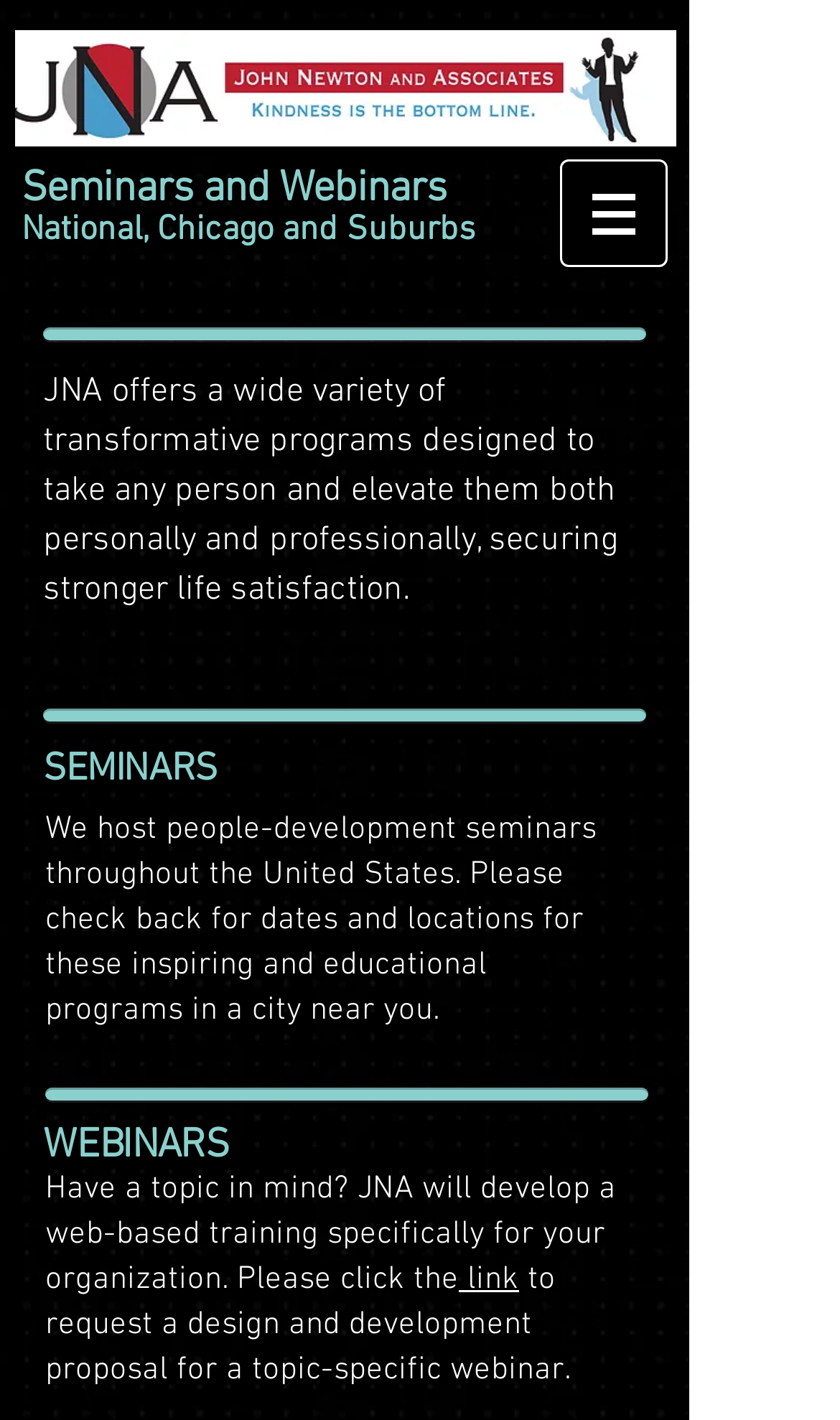What is the purpose of the link at the bottom of the page?
Please provide a comprehensive answer based on the visual information in the image.

The link is associated with the text 'to request a design and development proposal for a topic-specific webinar.', which suggests that the purpose of the link is to request a design and development proposal.